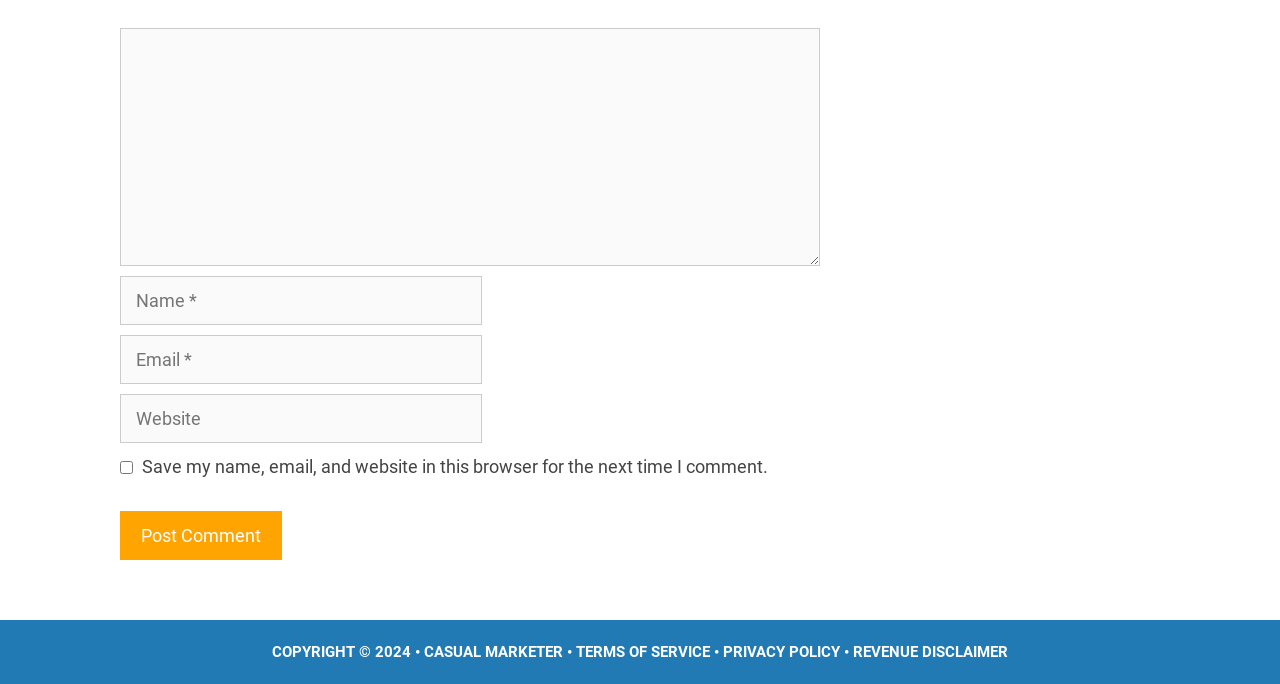Determine the bounding box coordinates for the area that needs to be clicked to fulfill this task: "Click the Post Comment button". The coordinates must be given as four float numbers between 0 and 1, i.e., [left, top, right, bottom].

[0.094, 0.747, 0.22, 0.819]